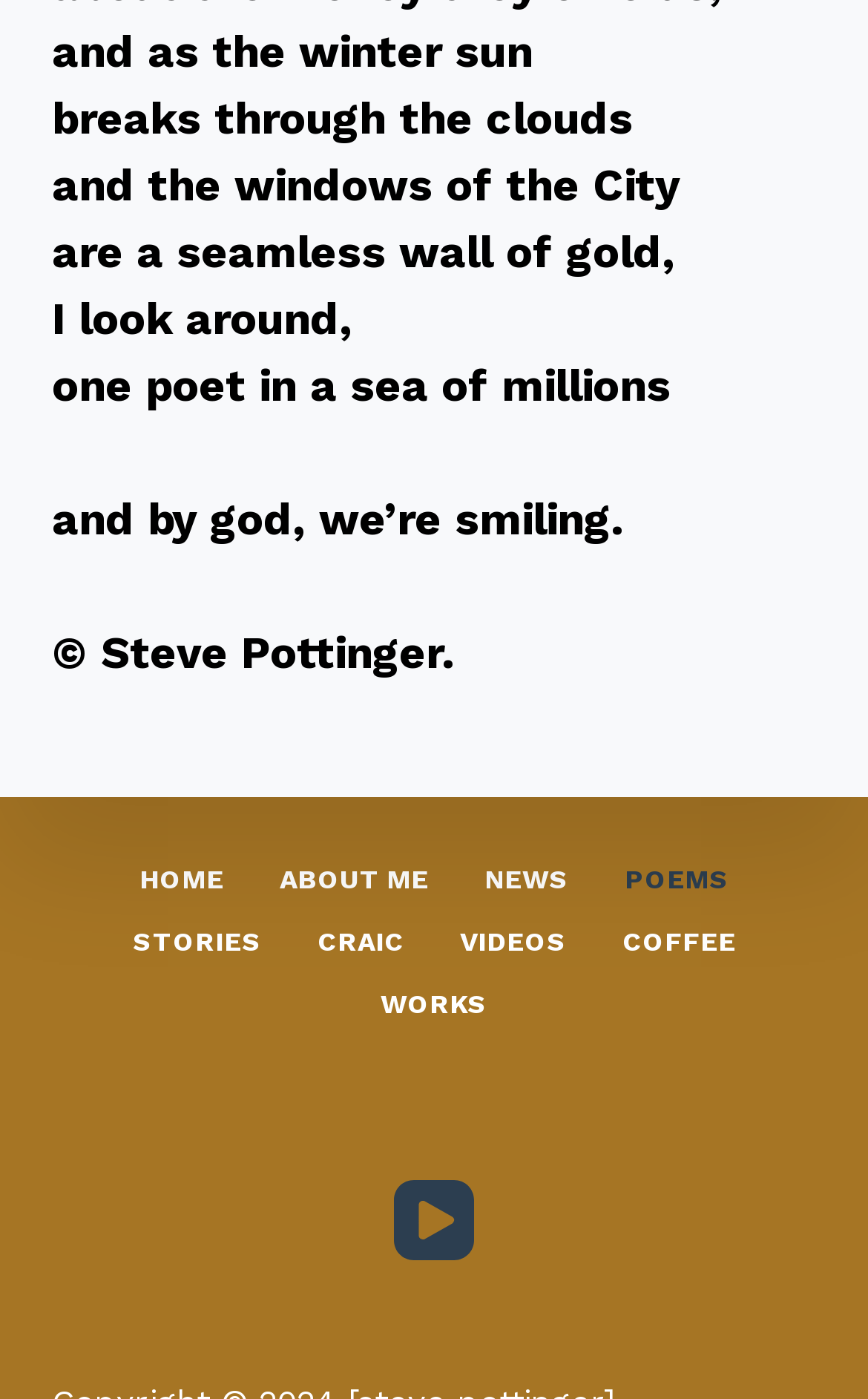Locate the bounding box coordinates of the element I should click to achieve the following instruction: "go to home page".

[0.128, 0.618, 0.29, 0.642]